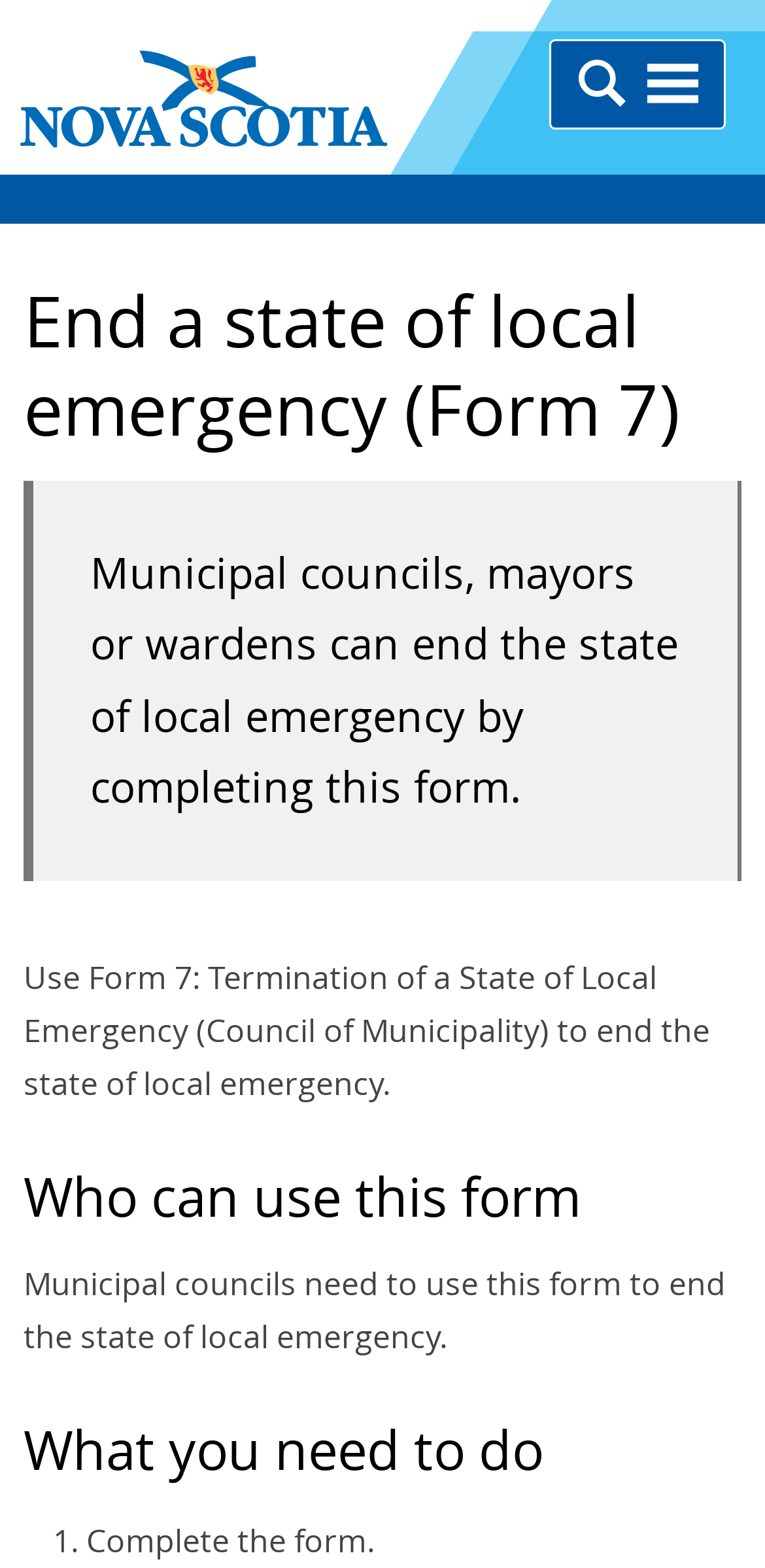Use a single word or phrase to answer this question: 
What is the purpose of Form 7?

Termination of a State of Local Emergency